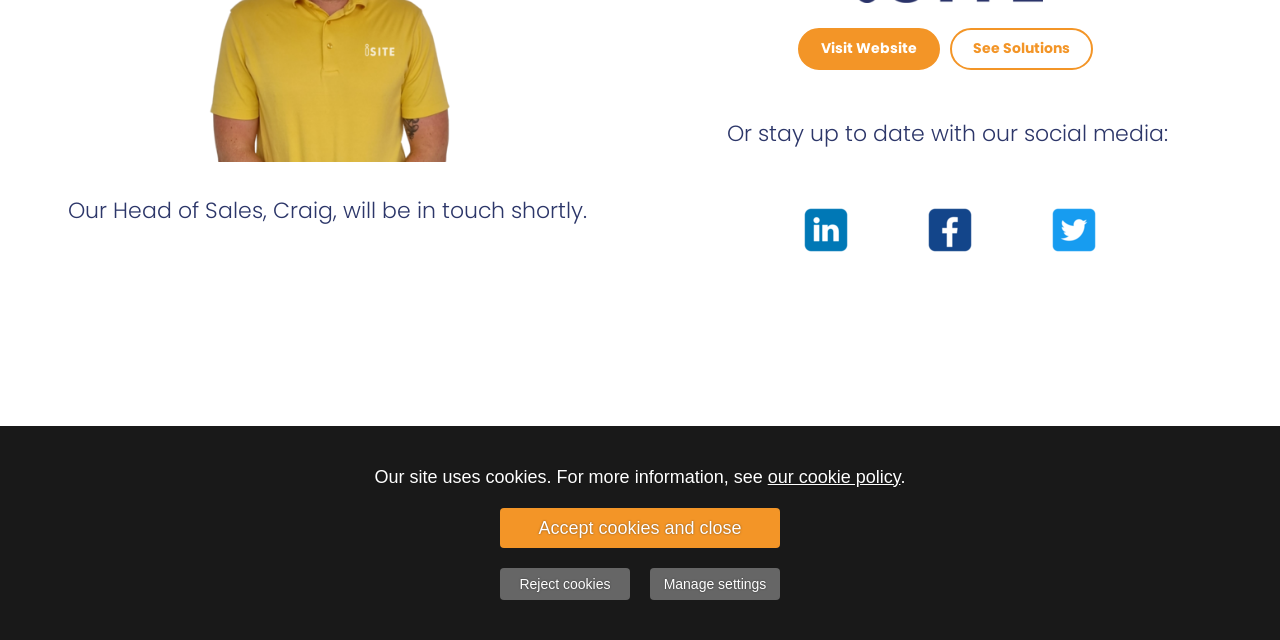Find the bounding box of the element with the following description: "our cookie policy". The coordinates must be four float numbers between 0 and 1, formatted as [left, top, right, bottom].

[0.6, 0.729, 0.703, 0.76]